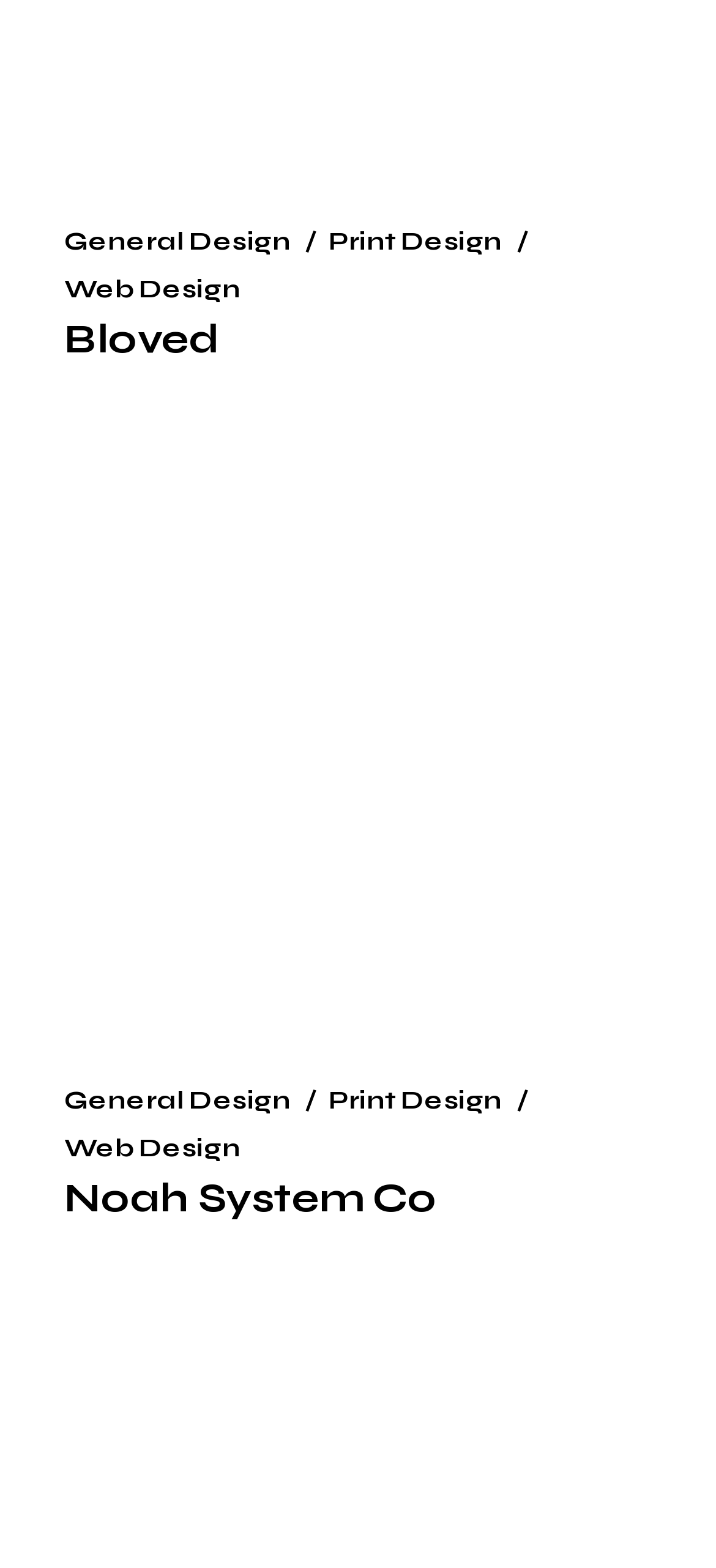Pinpoint the bounding box coordinates of the area that should be clicked to complete the following instruction: "click on Print Design". The coordinates must be given as four float numbers between 0 and 1, i.e., [left, top, right, bottom].

[0.459, 0.144, 0.701, 0.164]